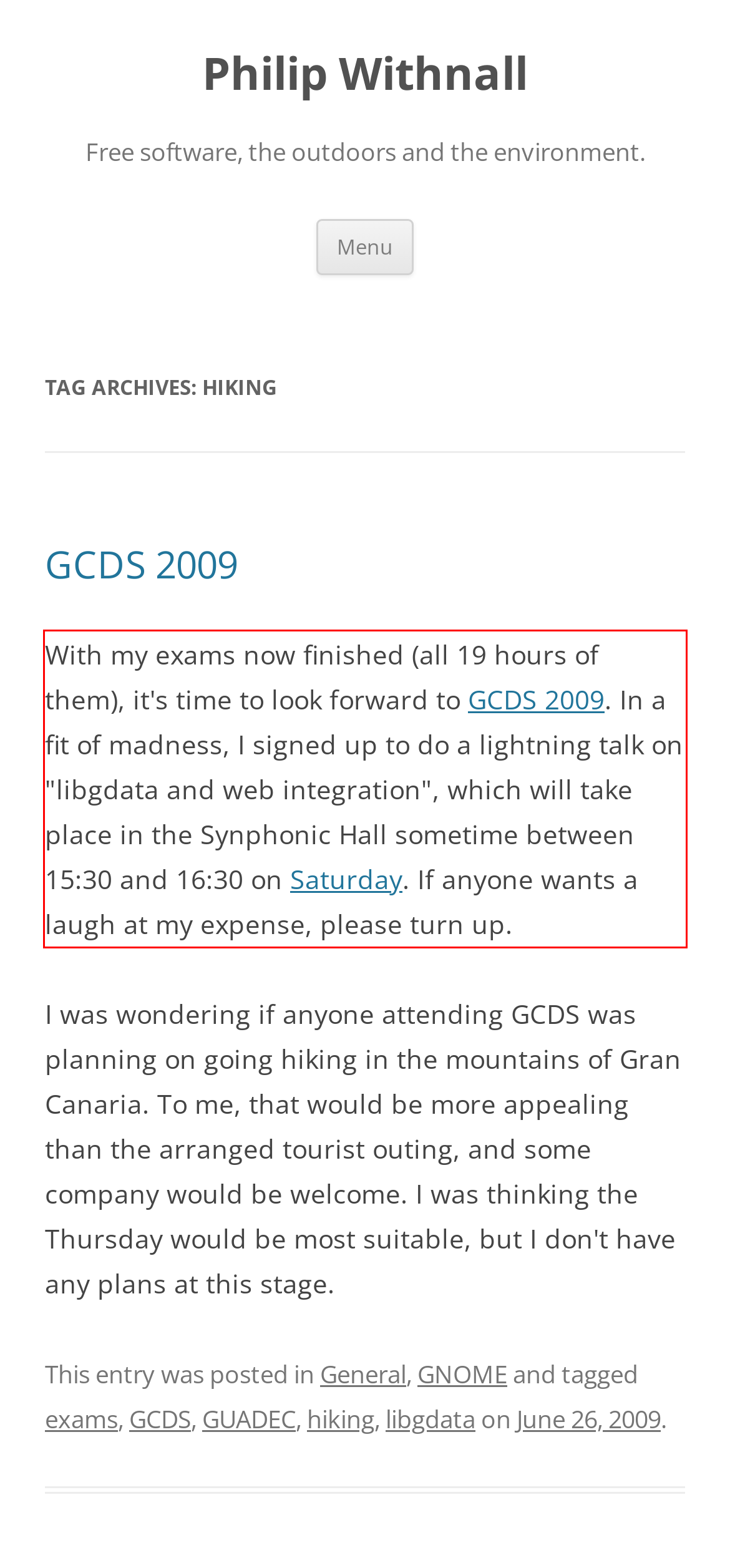From the provided screenshot, extract the text content that is enclosed within the red bounding box.

With my exams now finished (all 19 hours of them), it's time to look forward to GCDS 2009. In a fit of madness, I signed up to do a lightning talk on "libgdata and web integration", which will take place in the Synphonic Hall sometime between 15:30 and 16:30 on Saturday. If anyone wants a laugh at my expense, please turn up.